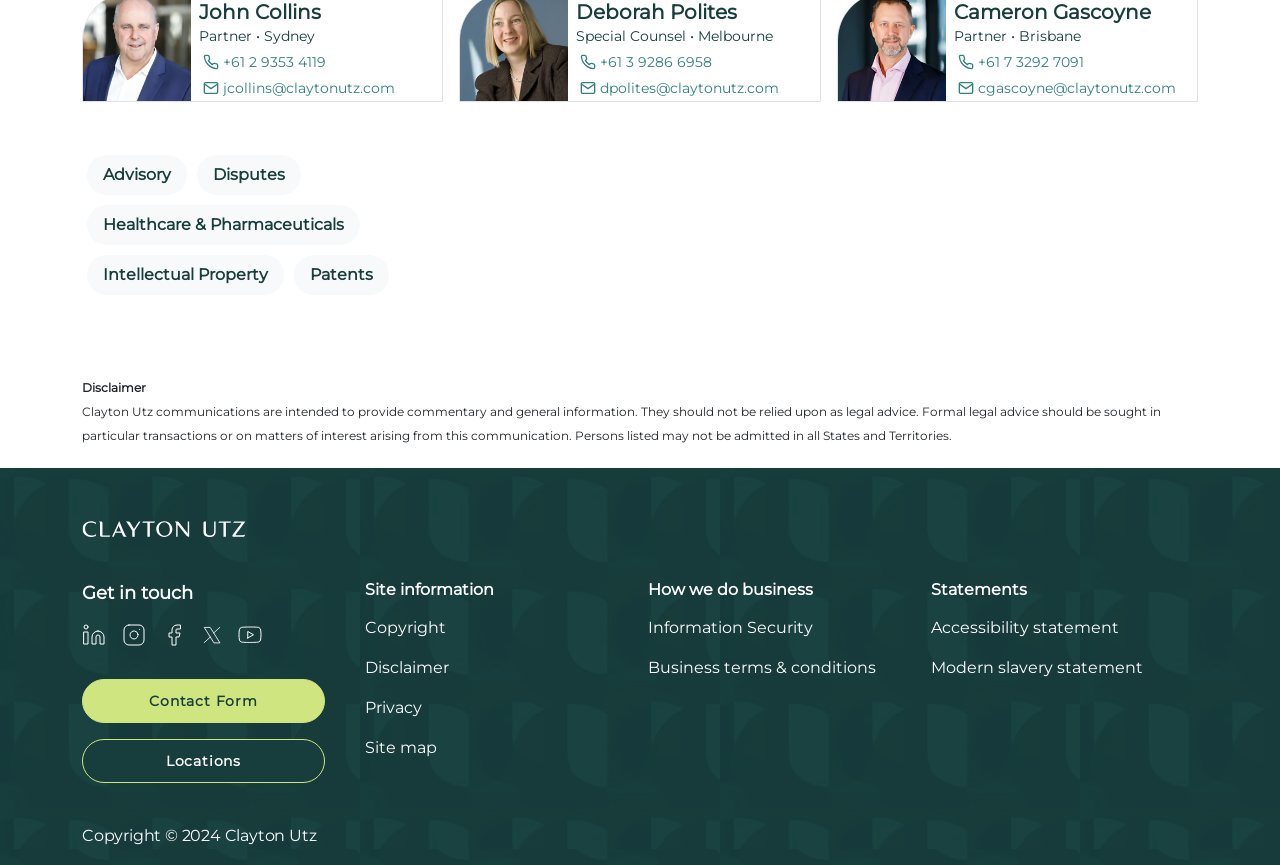Answer the following query with a single word or phrase:
What is the copyright year of this webpage?

2024